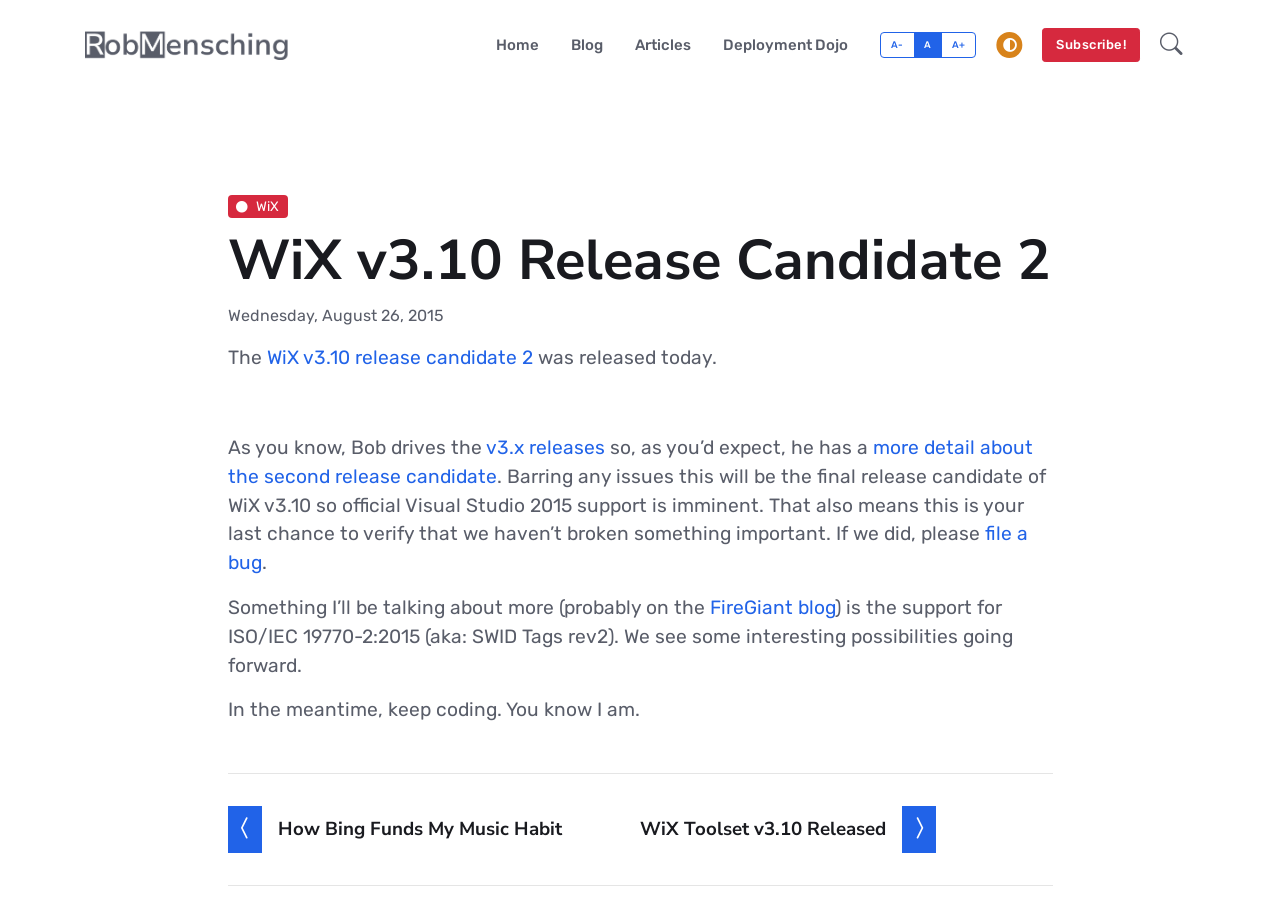Provide a one-word or short-phrase response to the question:
How many links are there in the header section?

5